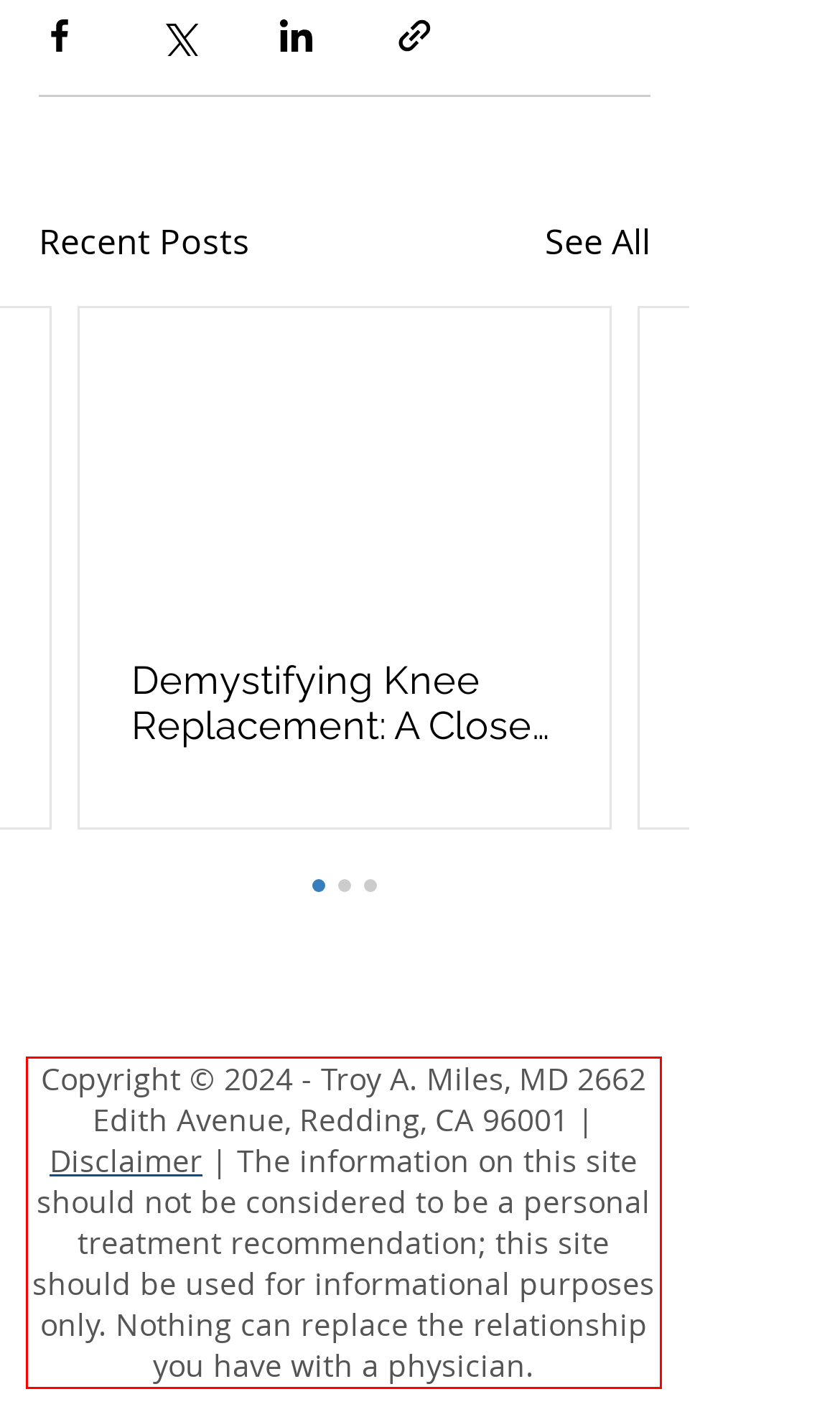Please identify the text within the red rectangular bounding box in the provided webpage screenshot.

Copyright © 2024 - Troy A. Miles, MD 2662 Edith Avenue, Redding, CA 96001 | Disclaimer | The information on this site should not be considered to be a personal treatment recommendation; this site should be used for informational purposes only. Nothing can replace the relationship you have with a physician.